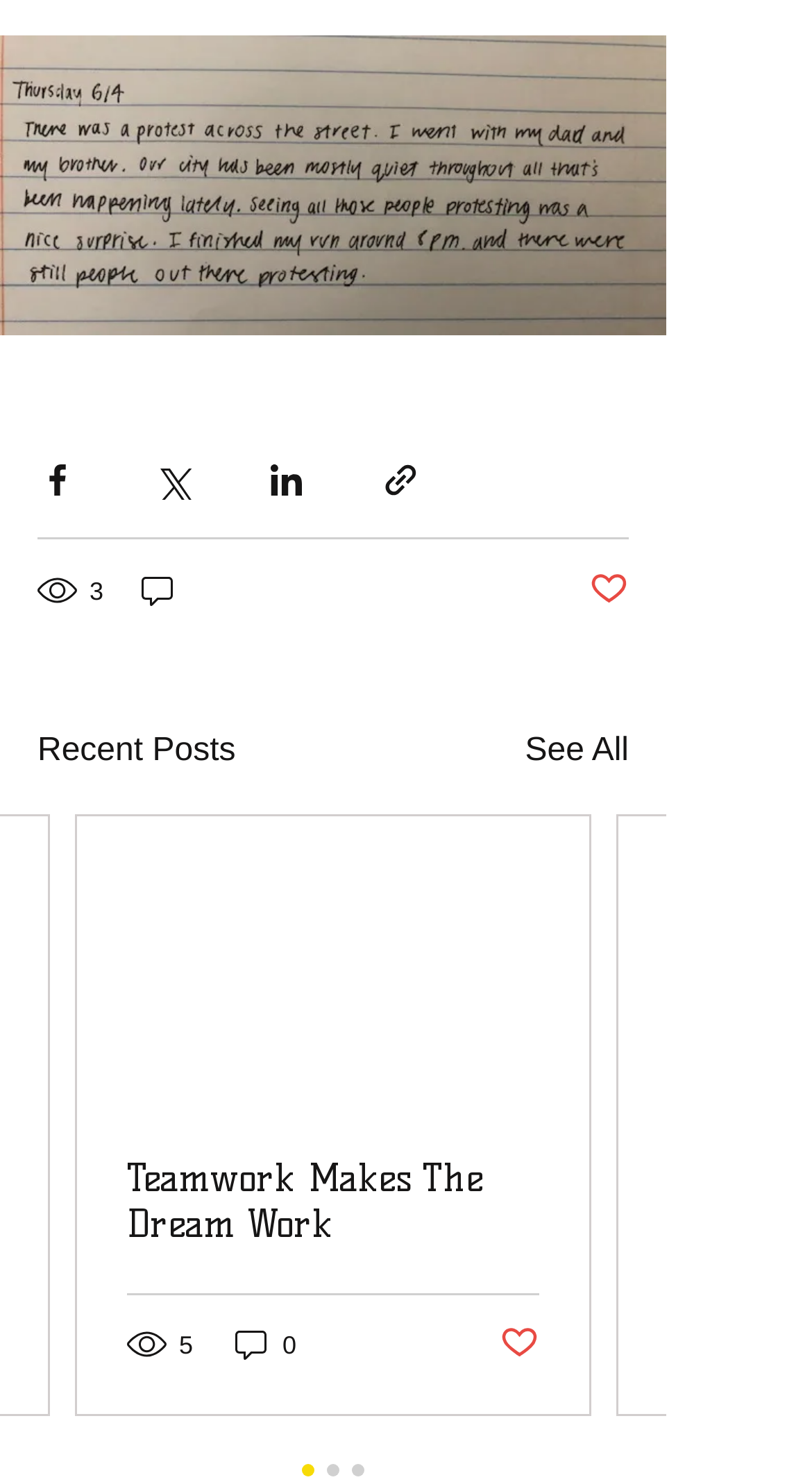Is the first post marked as liked?
Could you please answer the question thoroughly and with as much detail as possible?

The first post is not marked as liked, as indicated by the button 'Post not marked as liked' below the post.